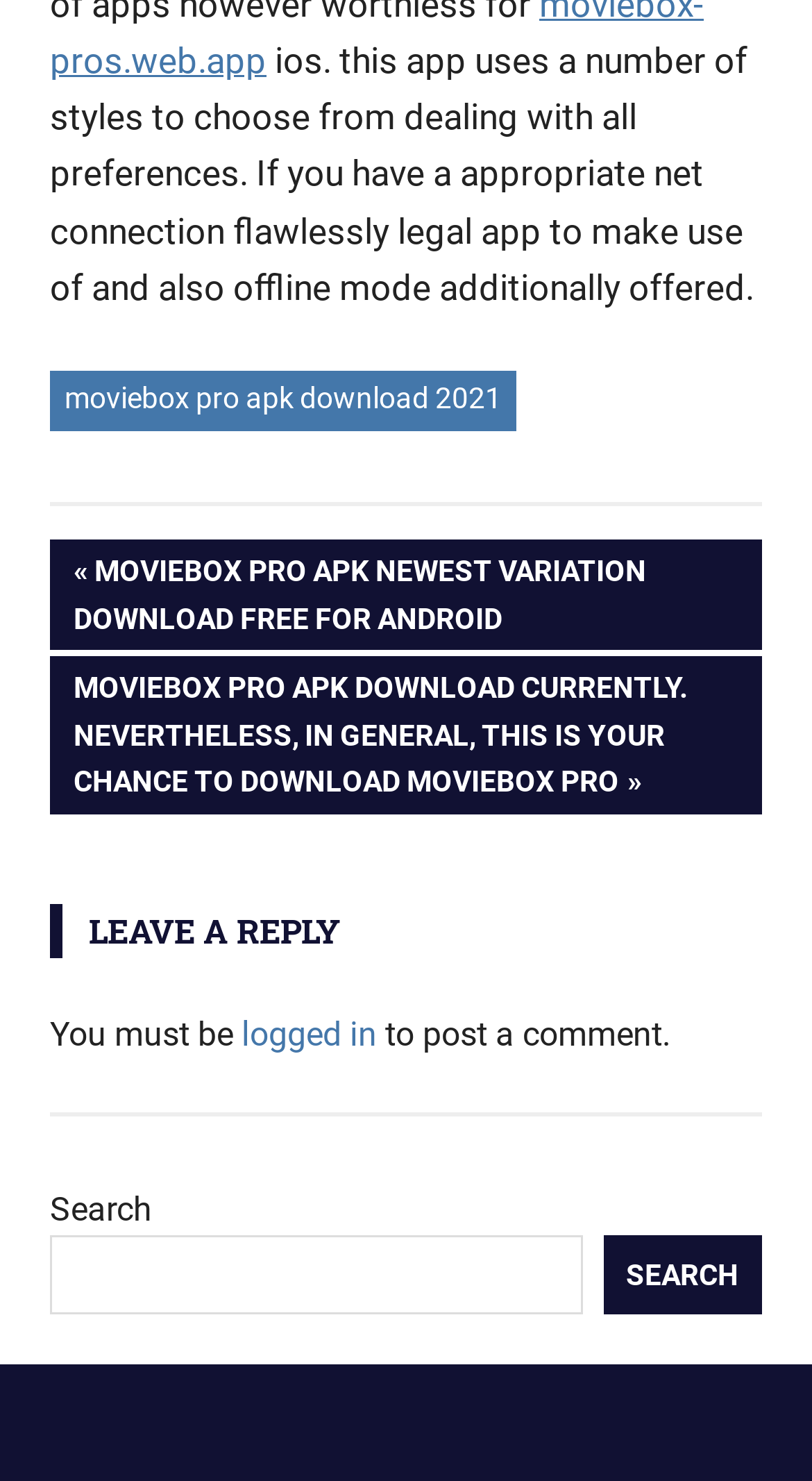Determine the bounding box of the UI component based on this description: "Search". The bounding box coordinates should be four float values between 0 and 1, i.e., [left, top, right, bottom].

[0.743, 0.835, 0.938, 0.887]